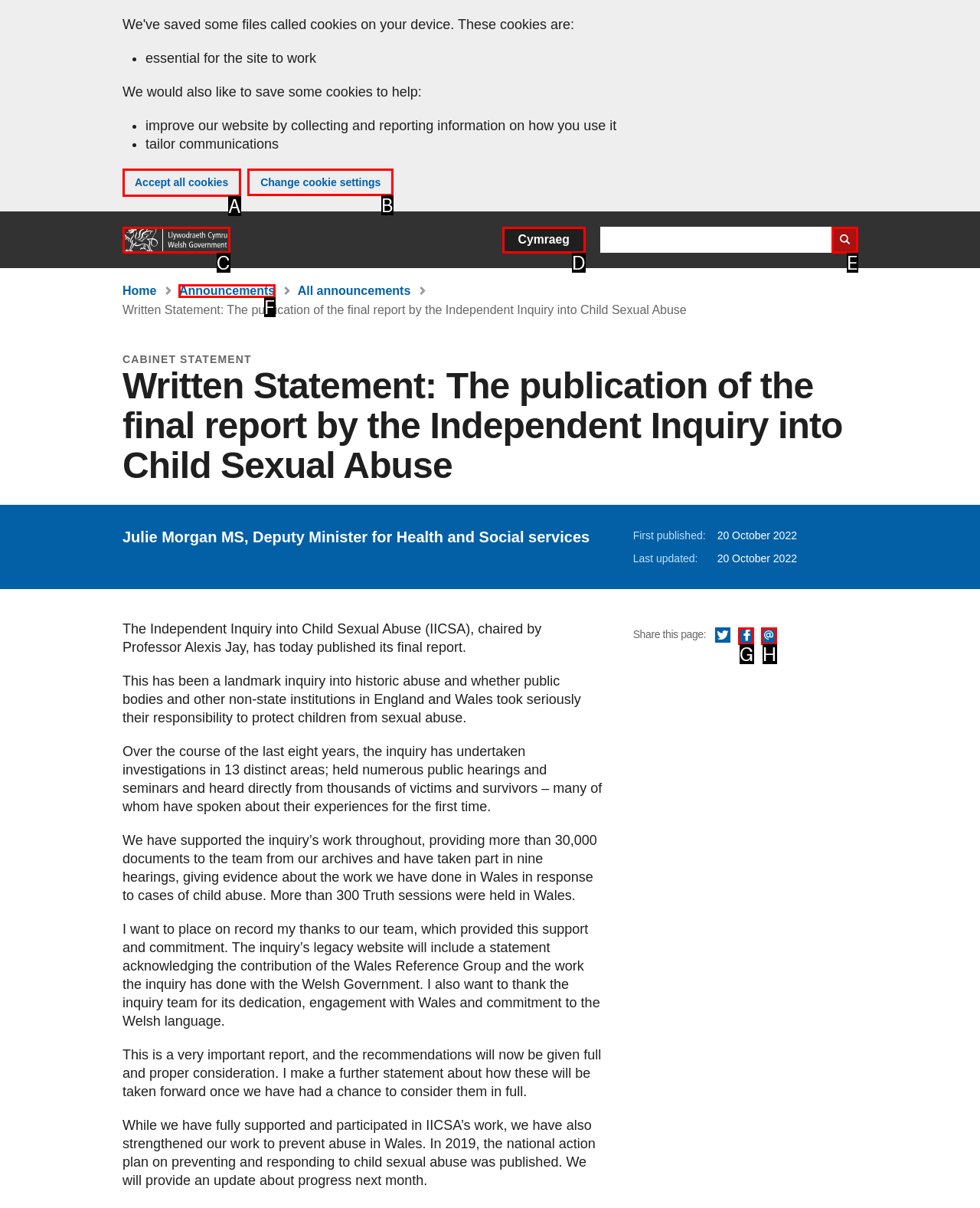Choose the letter of the element that should be clicked to complete the task: Contact Us
Answer with the letter from the possible choices.

None